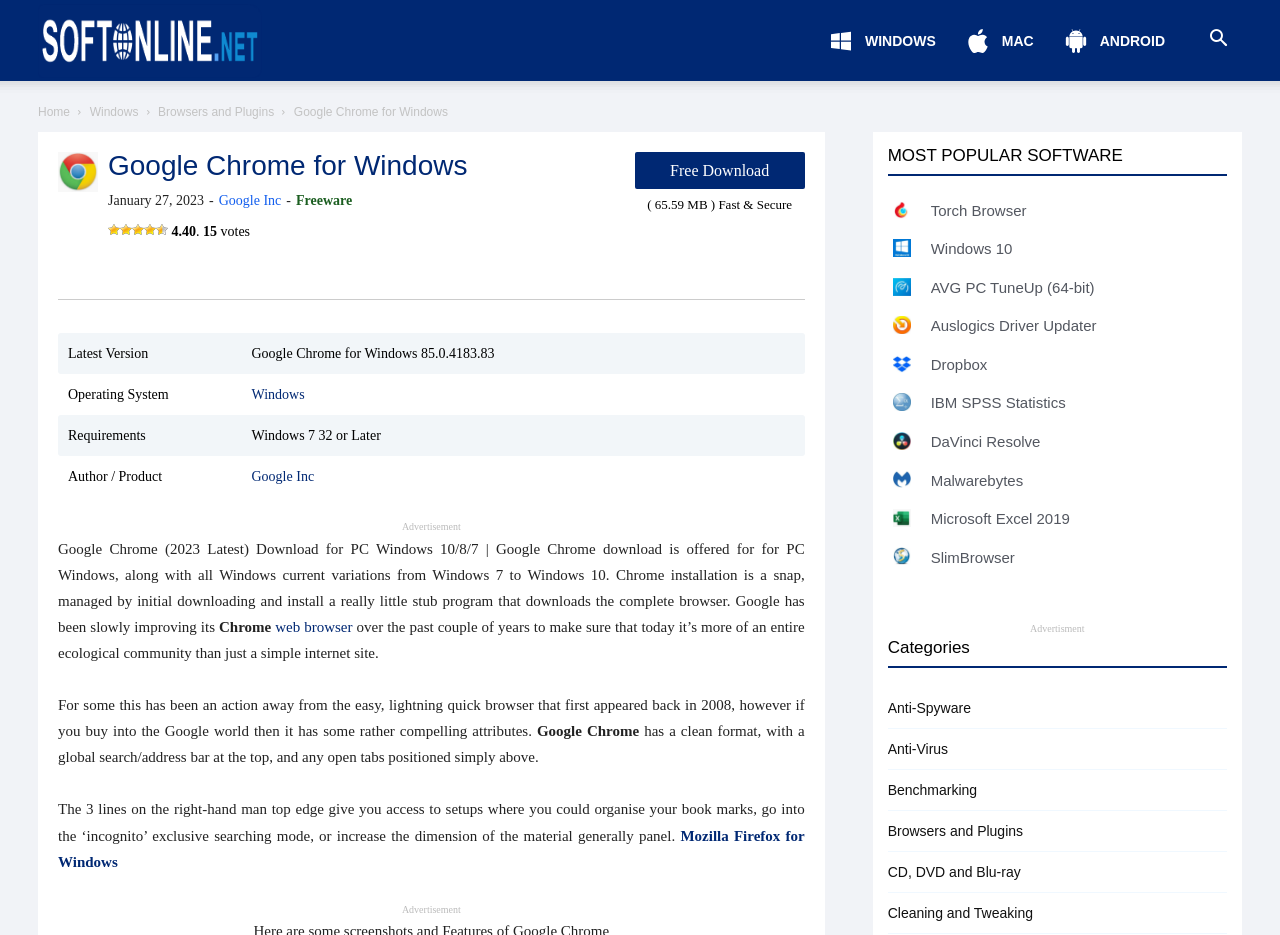Please specify the bounding box coordinates of the clickable region necessary for completing the following instruction: "Read about 'Google Chrome for Windows'". The coordinates must consist of four float numbers between 0 and 1, i.e., [left, top, right, bottom].

[0.23, 0.113, 0.35, 0.128]